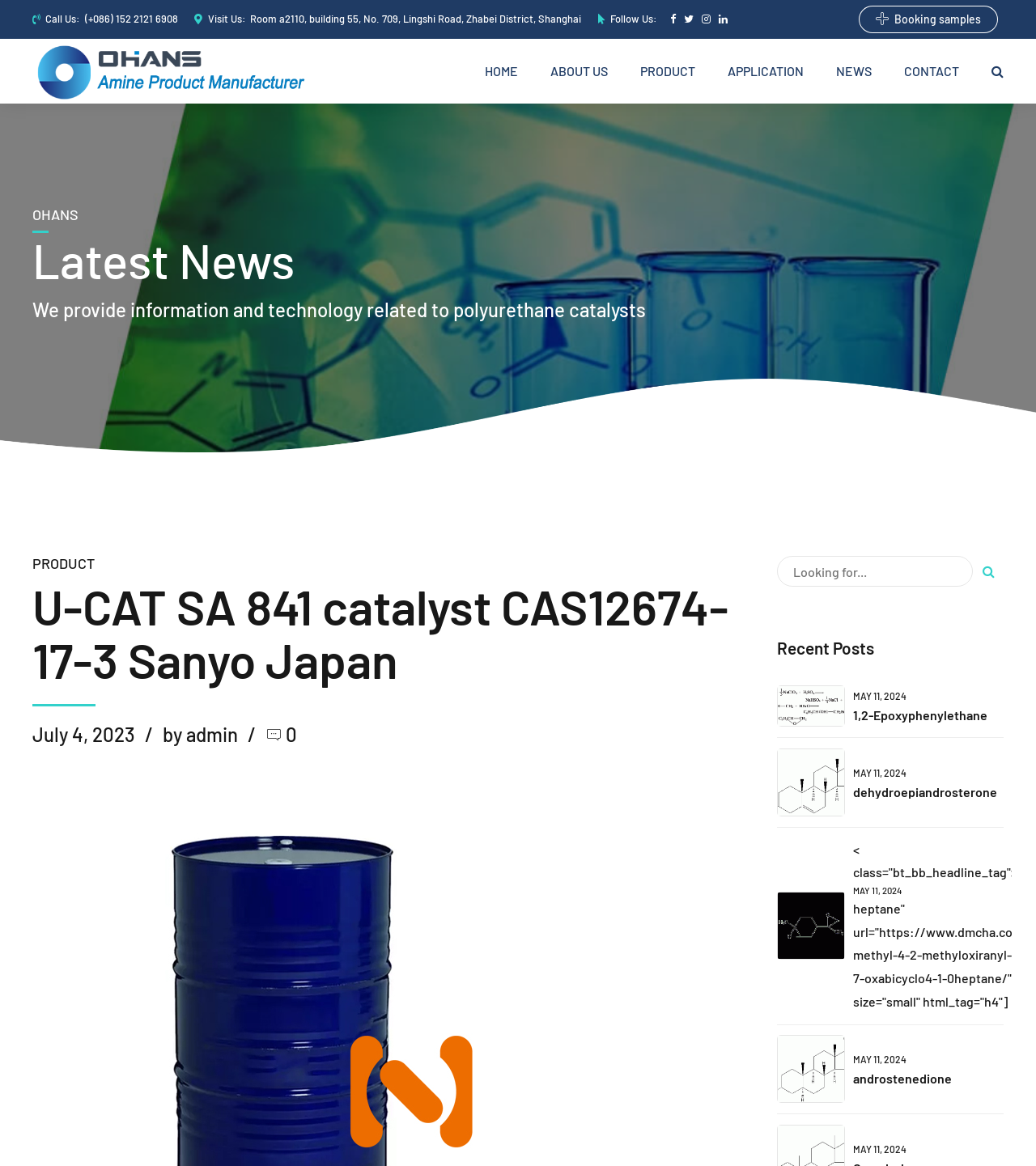Please respond to the question with a concise word or phrase:
What type of content is displayed in the 'Recent Posts' section?

News articles